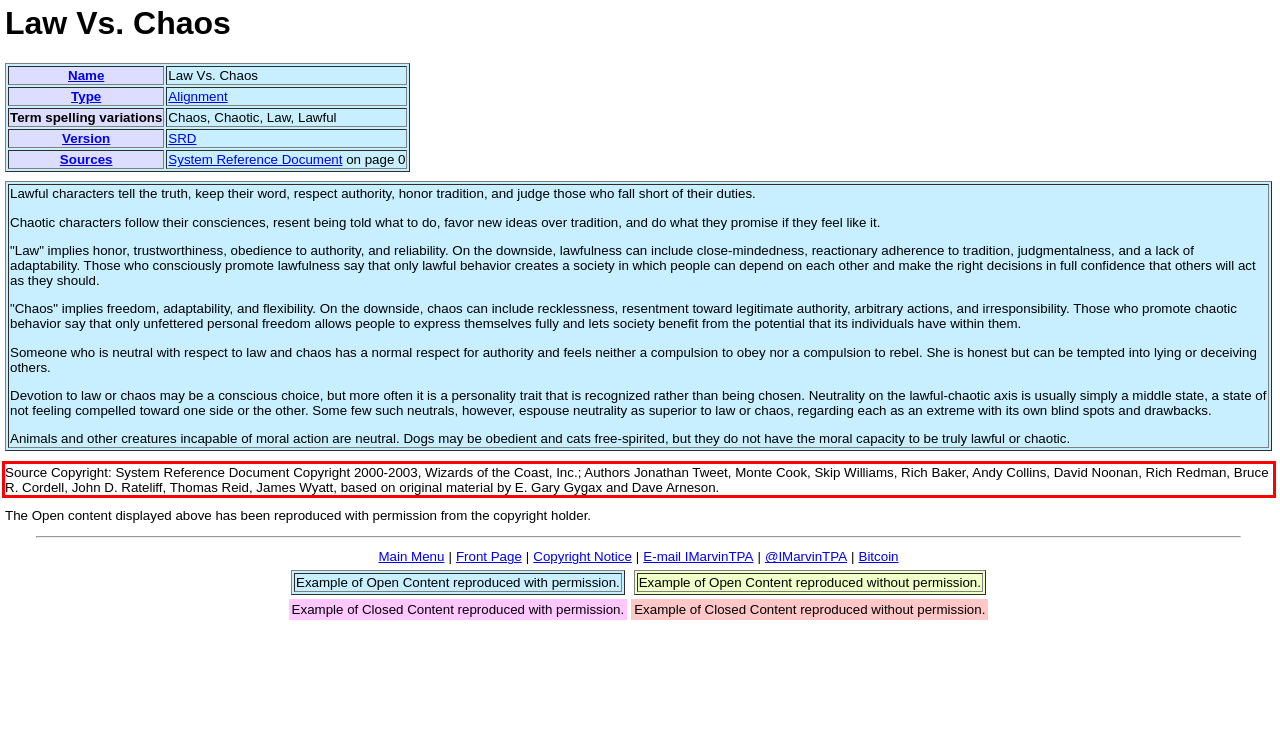You have a webpage screenshot with a red rectangle surrounding a UI element. Extract the text content from within this red bounding box.

Source Copyright: System Reference Document Copyright 2000-2003, Wizards of the Coast, Inc.; Authors Jonathan Tweet, Monte Cook, Skip Williams, Rich Baker, Andy Collins, David Noonan, Rich Redman, Bruce R. Cordell, John D. Rateliff, Thomas Reid, James Wyatt, based on original material by E. Gary Gygax and Dave Arneson.